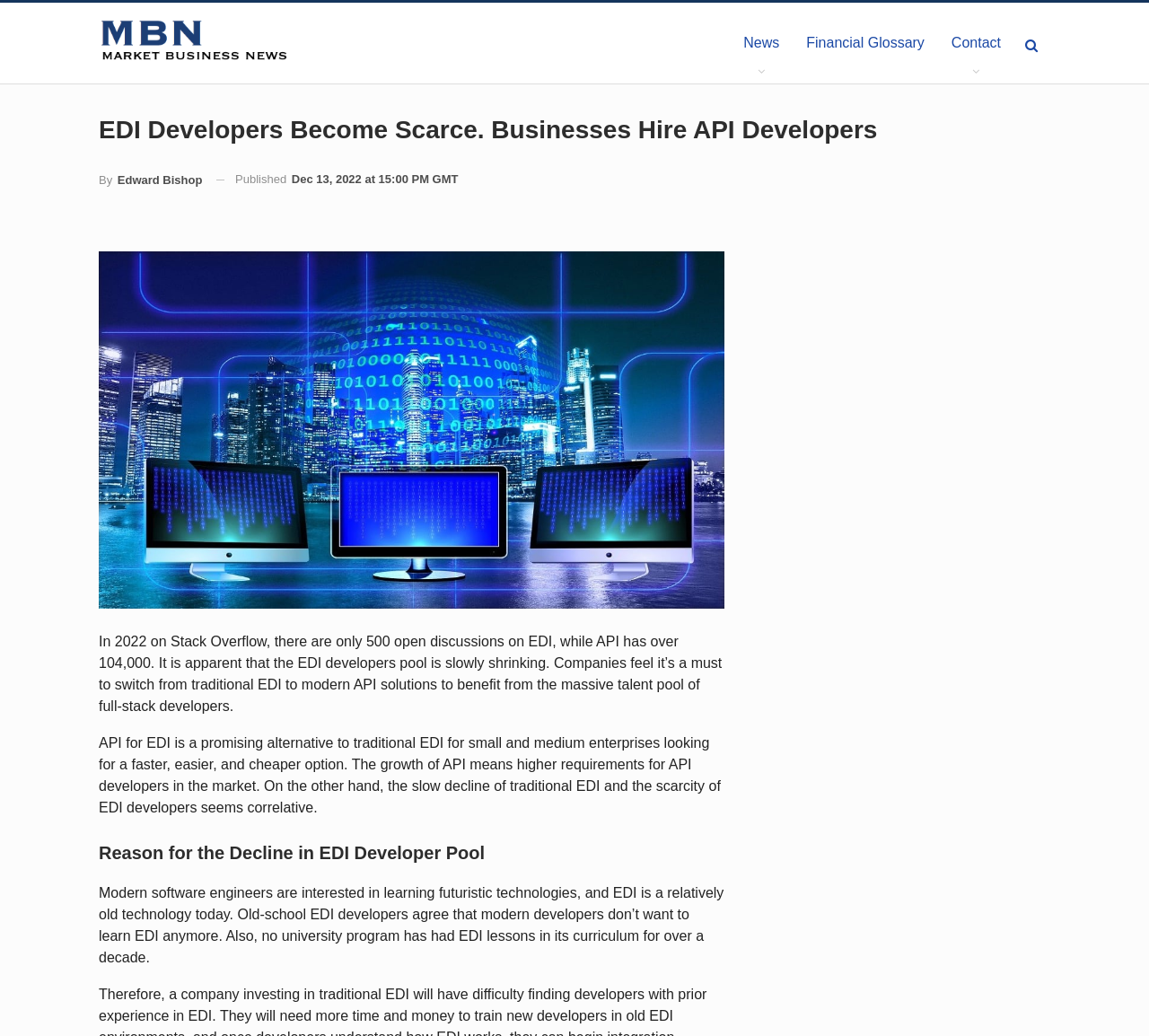Generate the text content of the main headline of the webpage.

EDI Developers Become Scarce. Businesses Hire API Developers